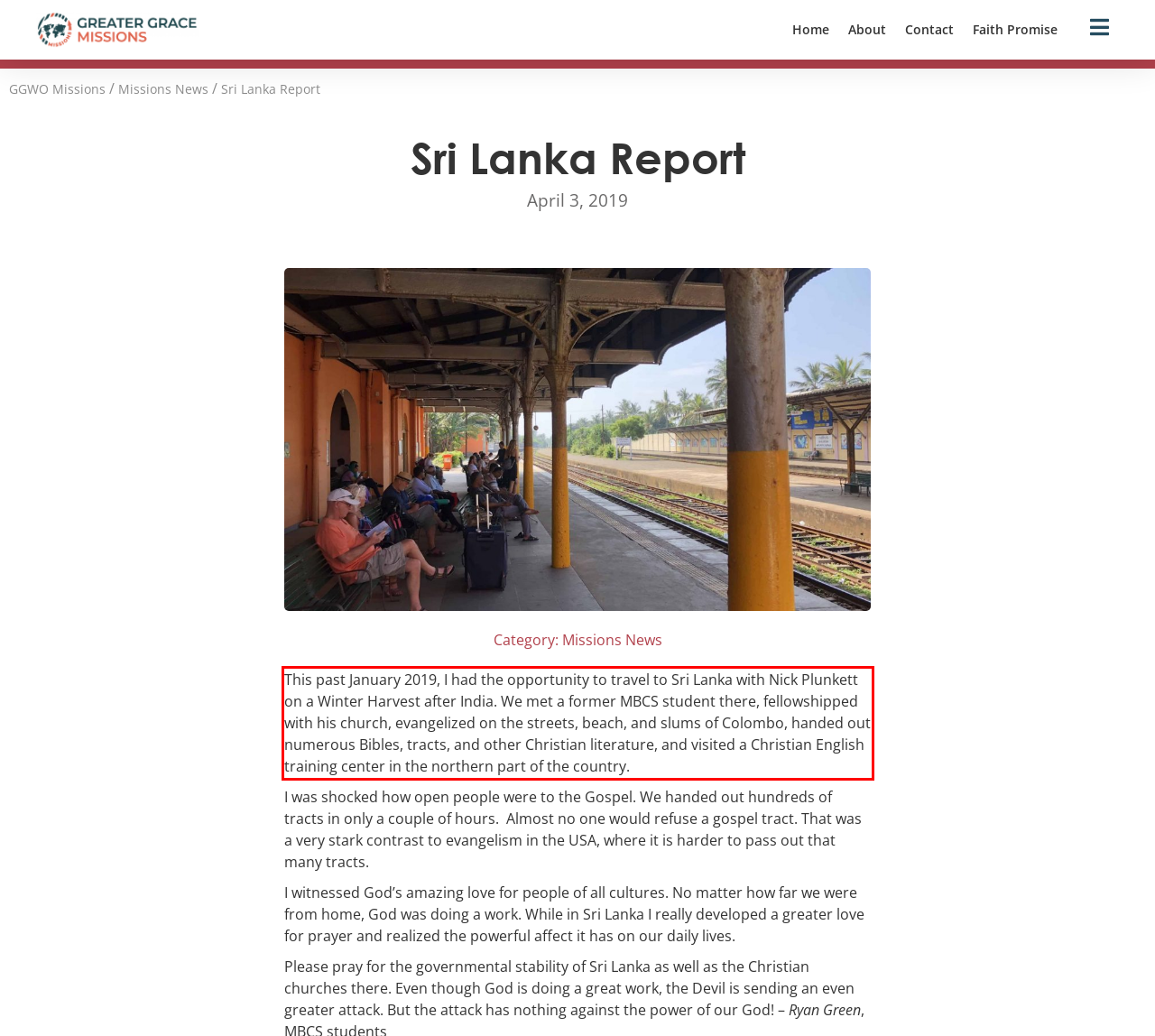With the provided screenshot of a webpage, locate the red bounding box and perform OCR to extract the text content inside it.

This past January 2019, I had the opportunity to travel to Sri Lanka with Nick Plunkett on a Winter Harvest after India. We met a former MBCS student there, fellowshipped with his church, evangelized on the streets, beach, and slums of Colombo, handed out numerous Bibles, tracts, and other Christian literature, and visited a Christian English training center in the northern part of the country.